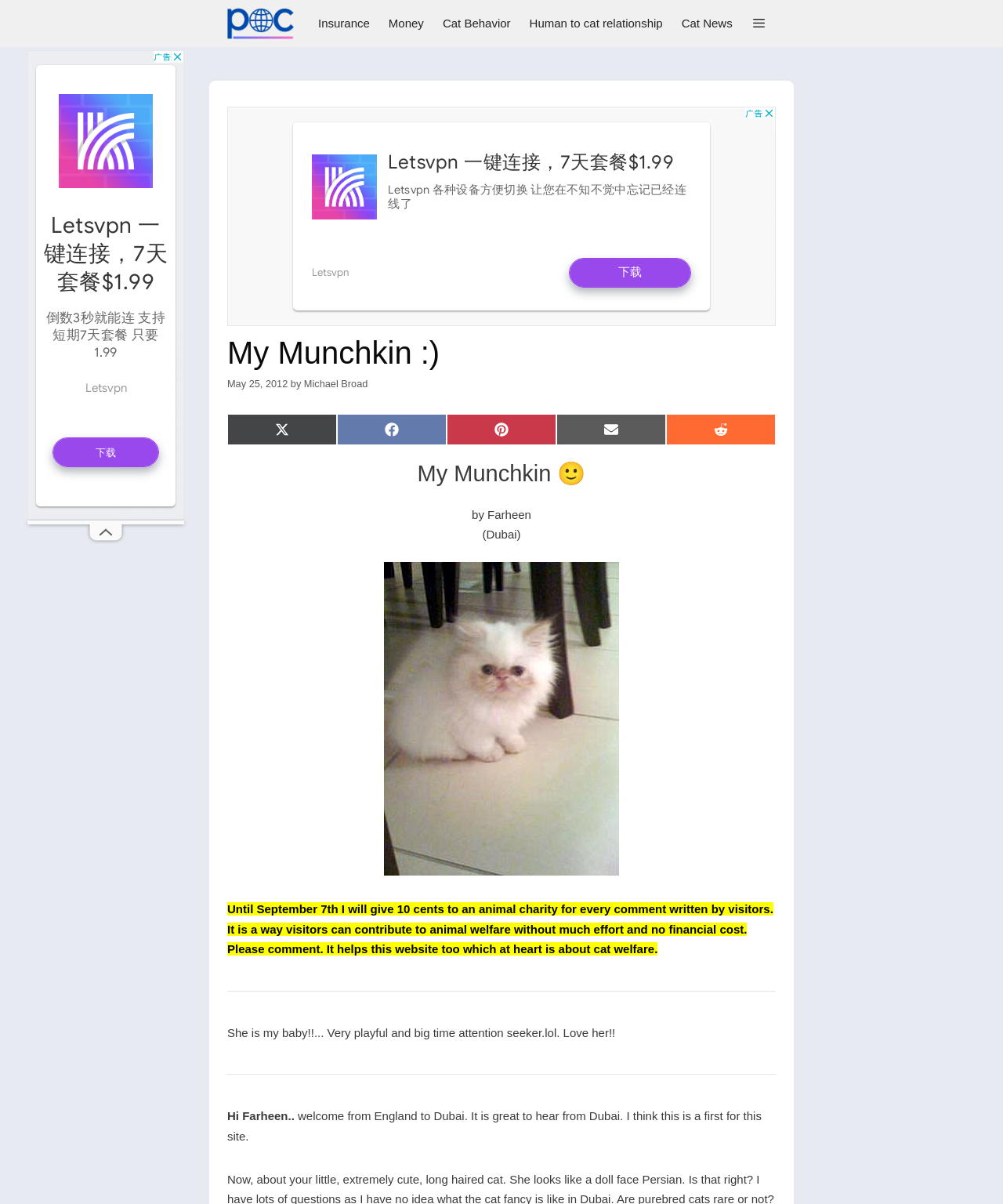Locate the bounding box of the UI element based on this description: "Human to cat relationship". Provide four float numbers between 0 and 1 as [left, top, right, bottom].

[0.518, 0.0, 0.67, 0.039]